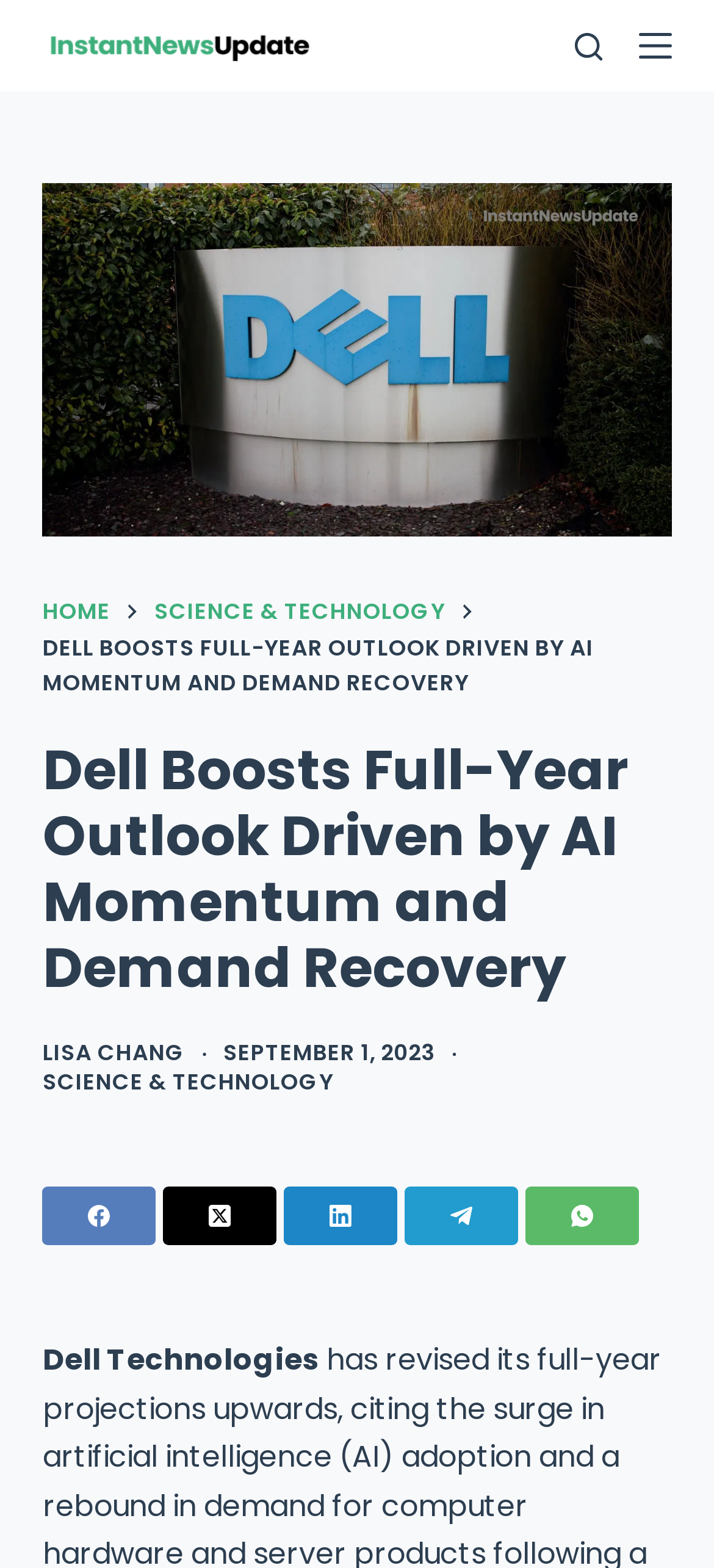Pinpoint the bounding box coordinates of the area that must be clicked to complete this instruction: "Go to the home page".

[0.06, 0.378, 0.155, 0.401]